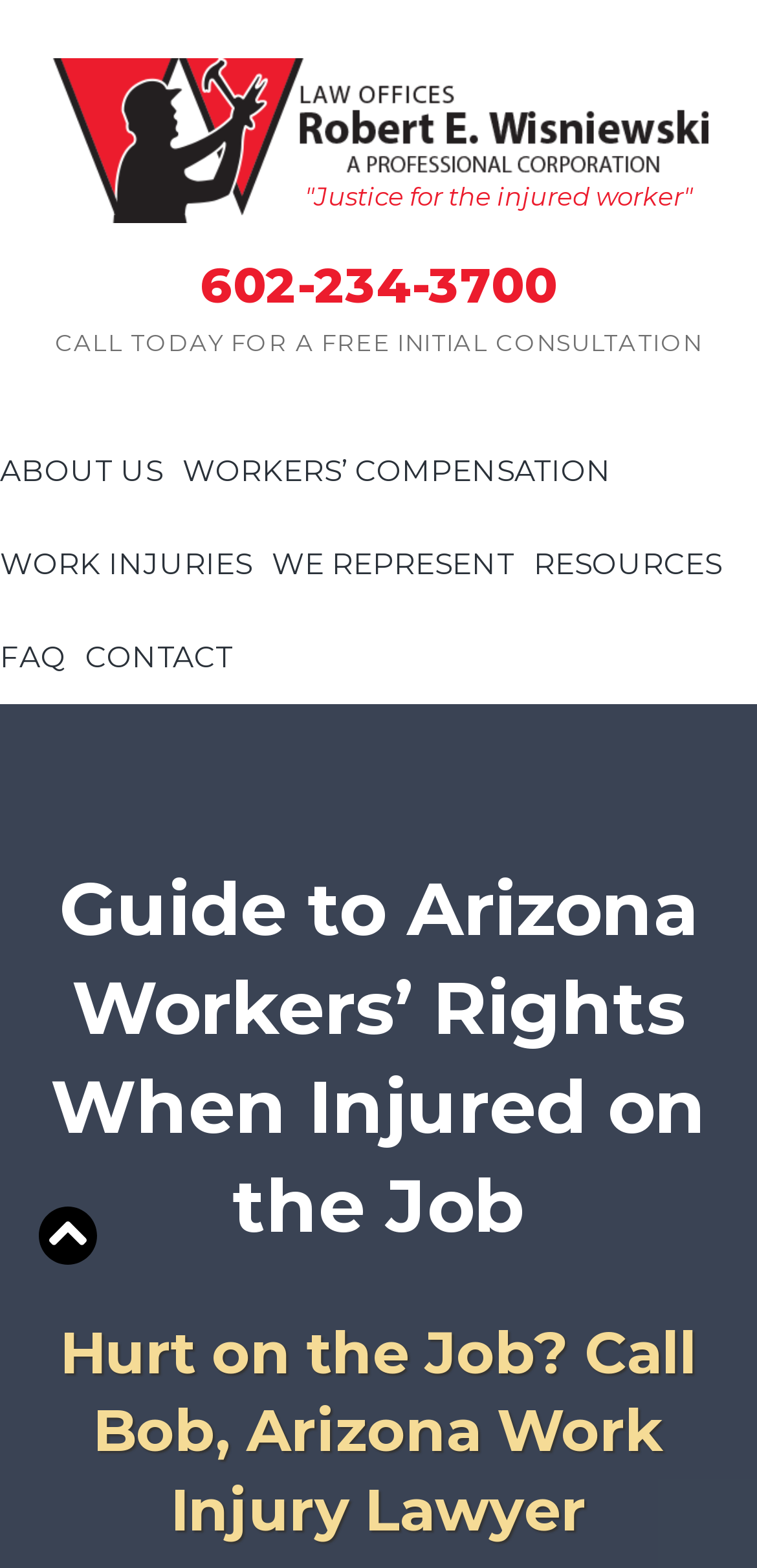Provide the bounding box coordinates of the section that needs to be clicked to accomplish the following instruction: "Click the 'Hurt on the Job? Call Bob in AZ' link."

[0.064, 0.037, 0.936, 0.142]